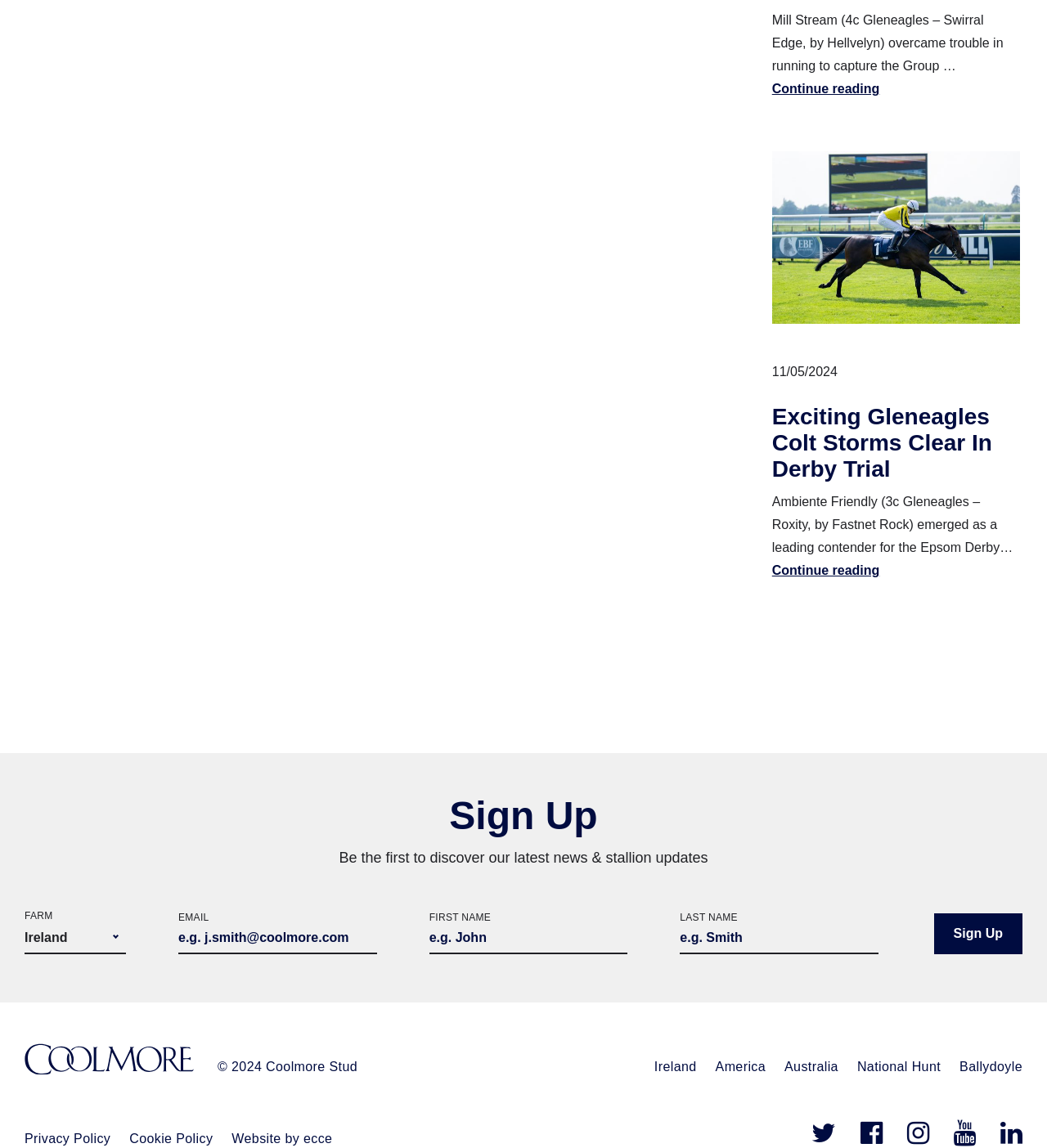Locate the bounding box coordinates of the clickable region to complete the following instruction: "Read the article about Ambiente Friendly."

[0.737, 0.132, 0.975, 0.507]